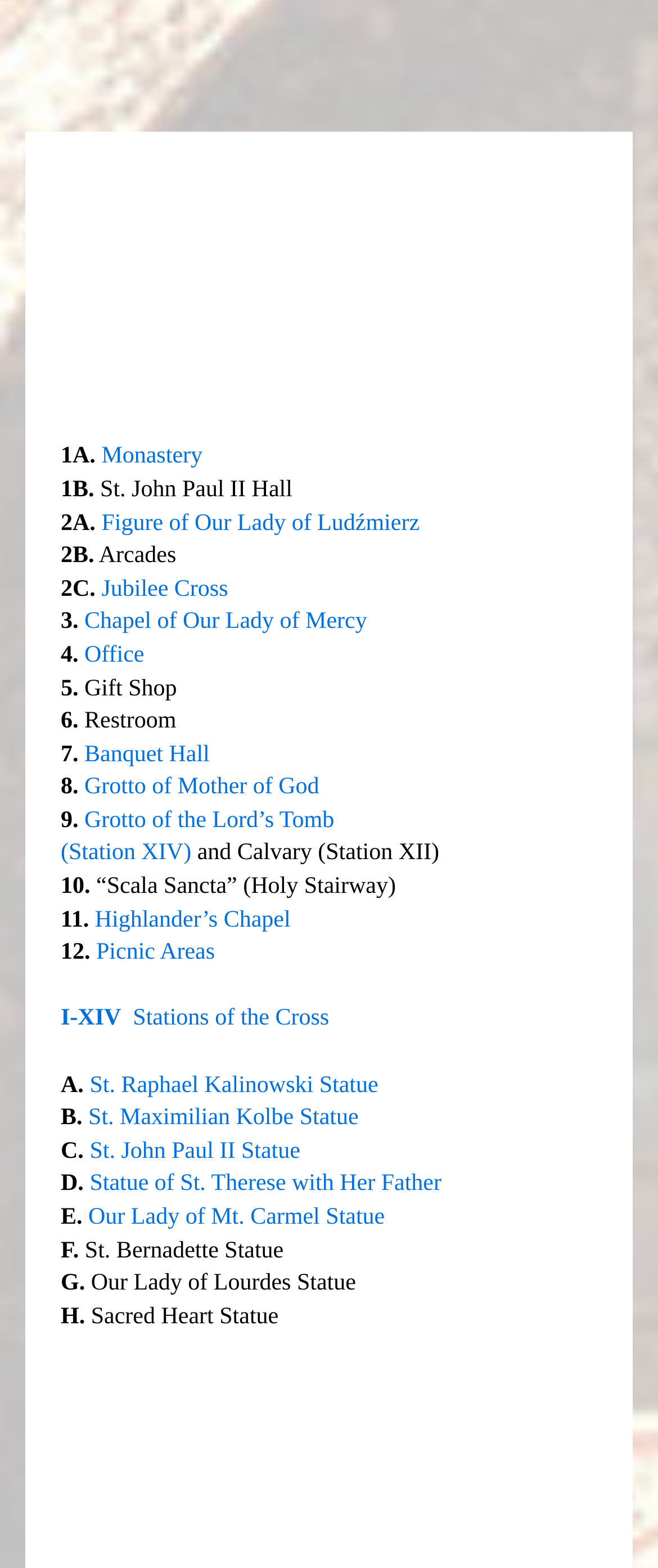Reply to the question with a single word or phrase:
What is the name of the last location?

Sacred Heart Statue